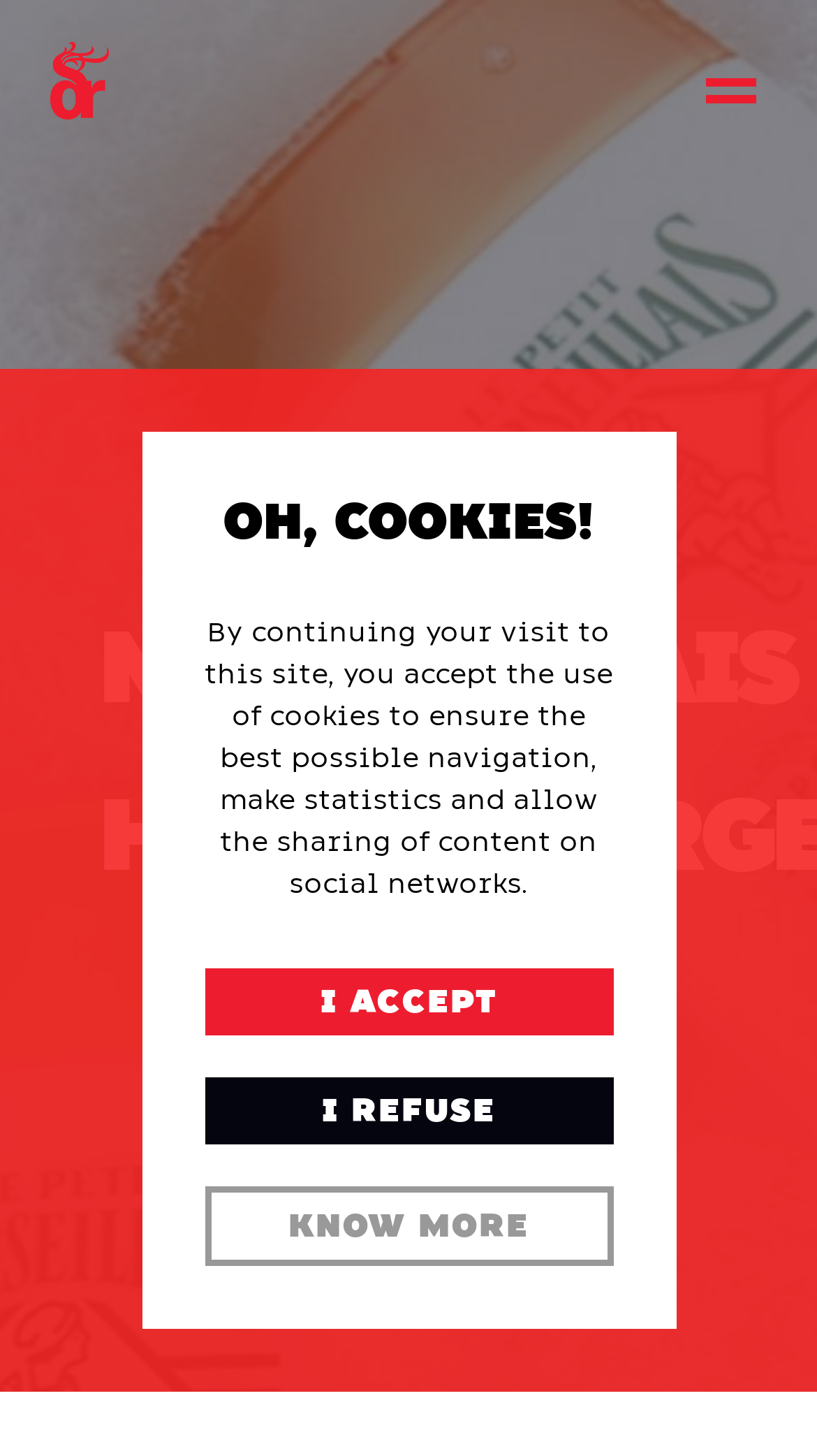Is there a way to learn more about cookies?
Using the image, give a concise answer in the form of a single word or short phrase.

Yes